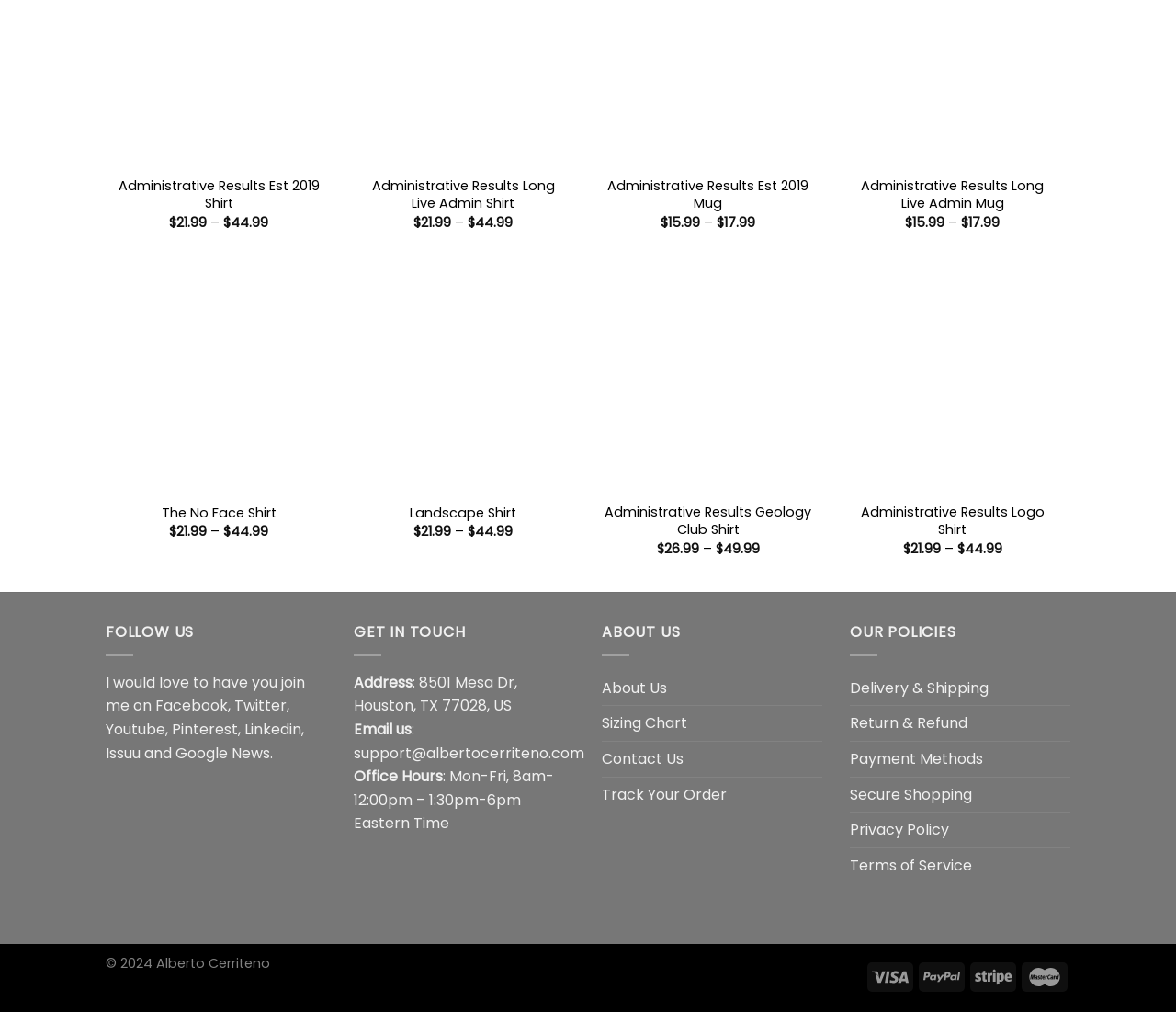Please find and report the bounding box coordinates of the element to click in order to perform the following action: "Click on the 'ABOUT US' link". The coordinates should be expressed as four float numbers between 0 and 1, in the format [left, top, right, bottom].

None